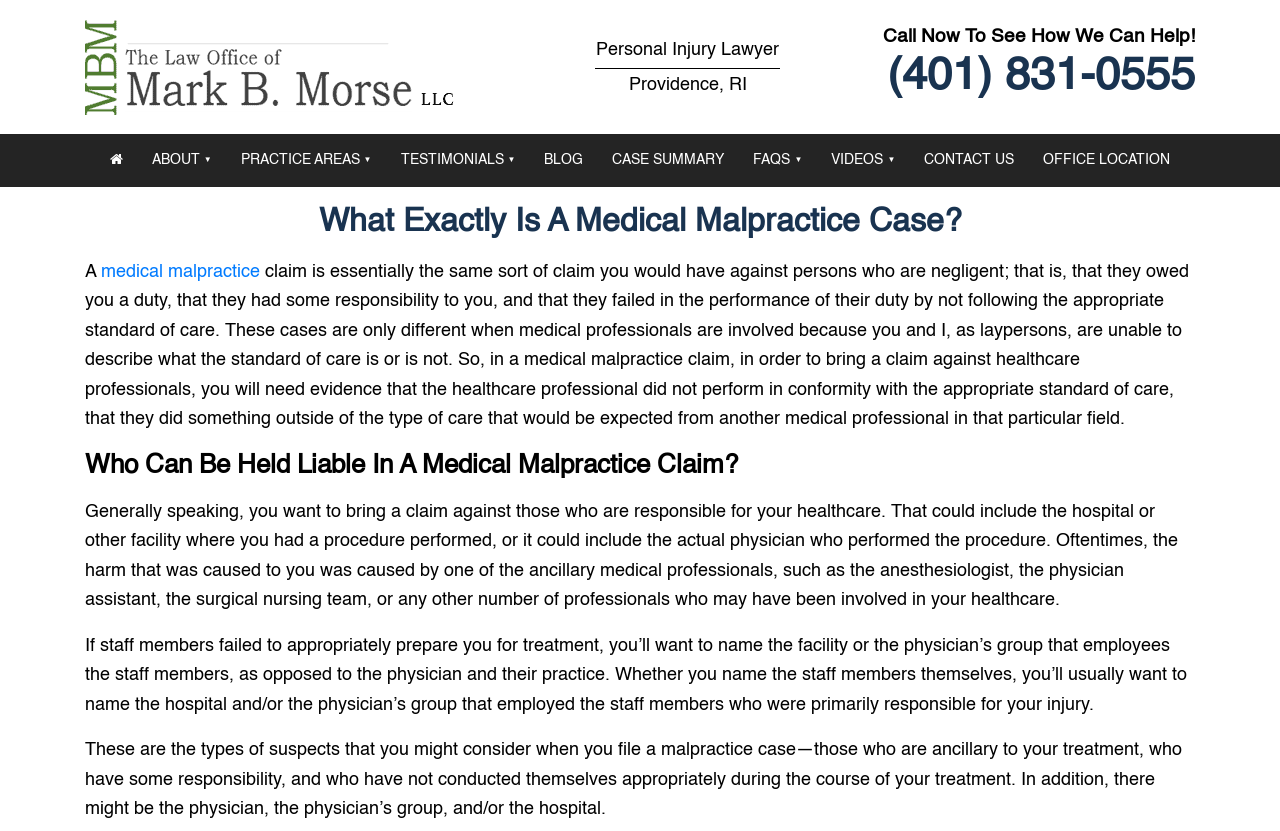Find the bounding box coordinates of the element to click in order to complete this instruction: "Learn about the law office location". The bounding box coordinates must be four float numbers between 0 and 1, denoted as [left, top, right, bottom].

[0.806, 0.161, 0.924, 0.225]